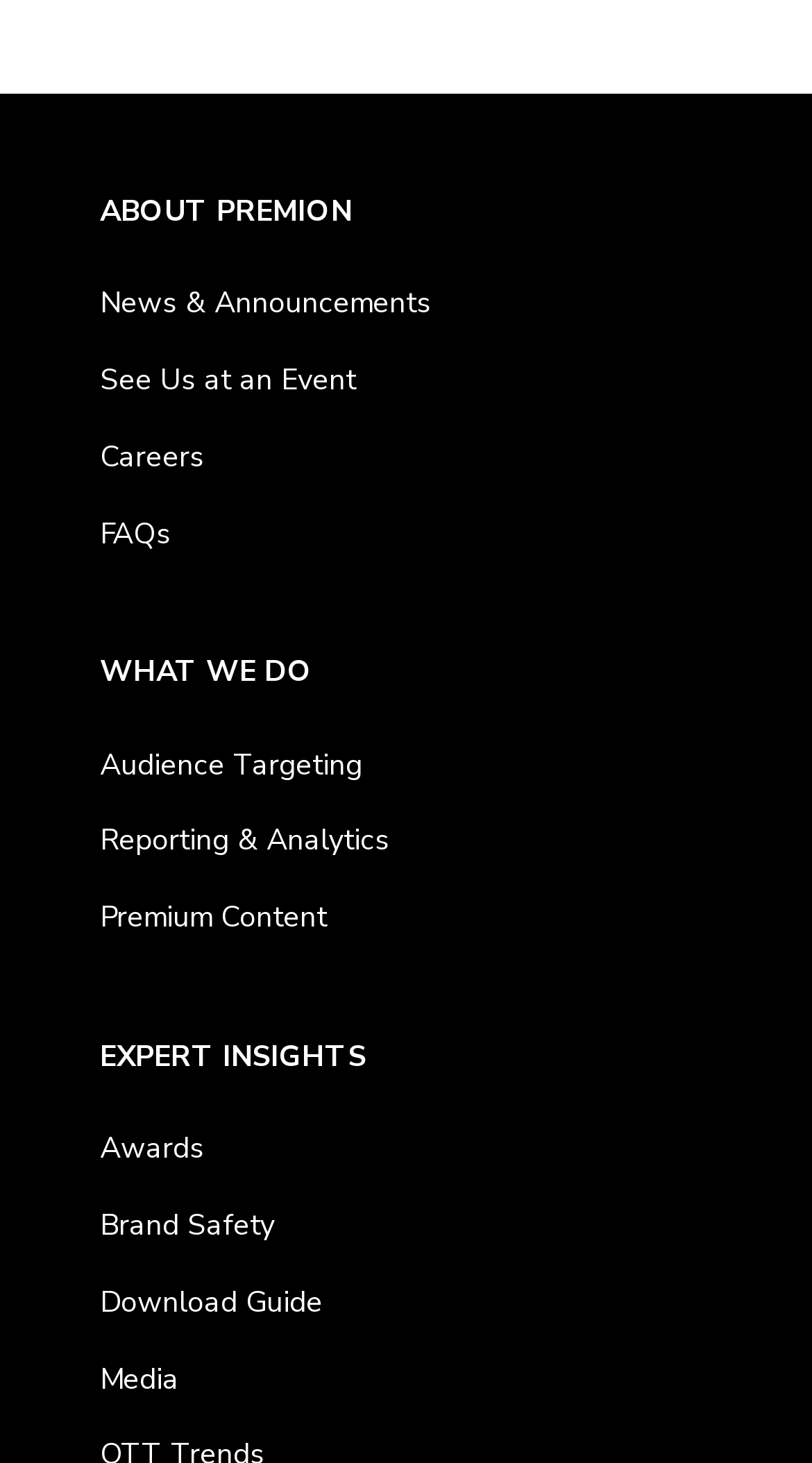Find the bounding box coordinates of the clickable element required to execute the following instruction: "View careers". Provide the coordinates as four float numbers between 0 and 1, i.e., [left, top, right, bottom].

[0.123, 0.299, 0.251, 0.326]